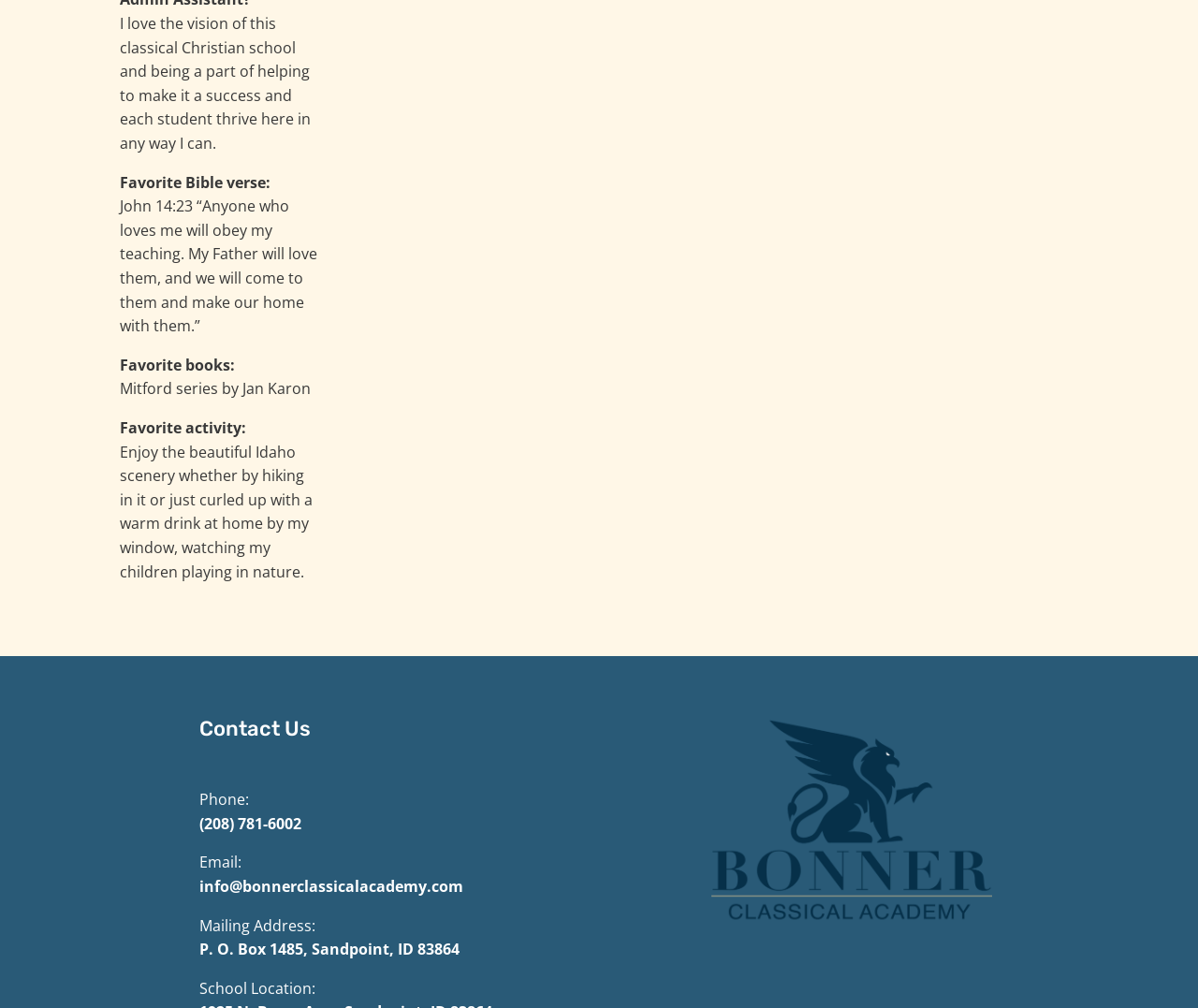Based on the image, provide a detailed and complete answer to the question: 
What is the favorite activity of the person?

I found the favorite activity of the person by looking at the text following 'Favorite activity:' which is 'Enjoy the beautiful Idaho scenery whether by hiking in it or just curled up with a warm drink at home by my window, watching my children playing in nature'.